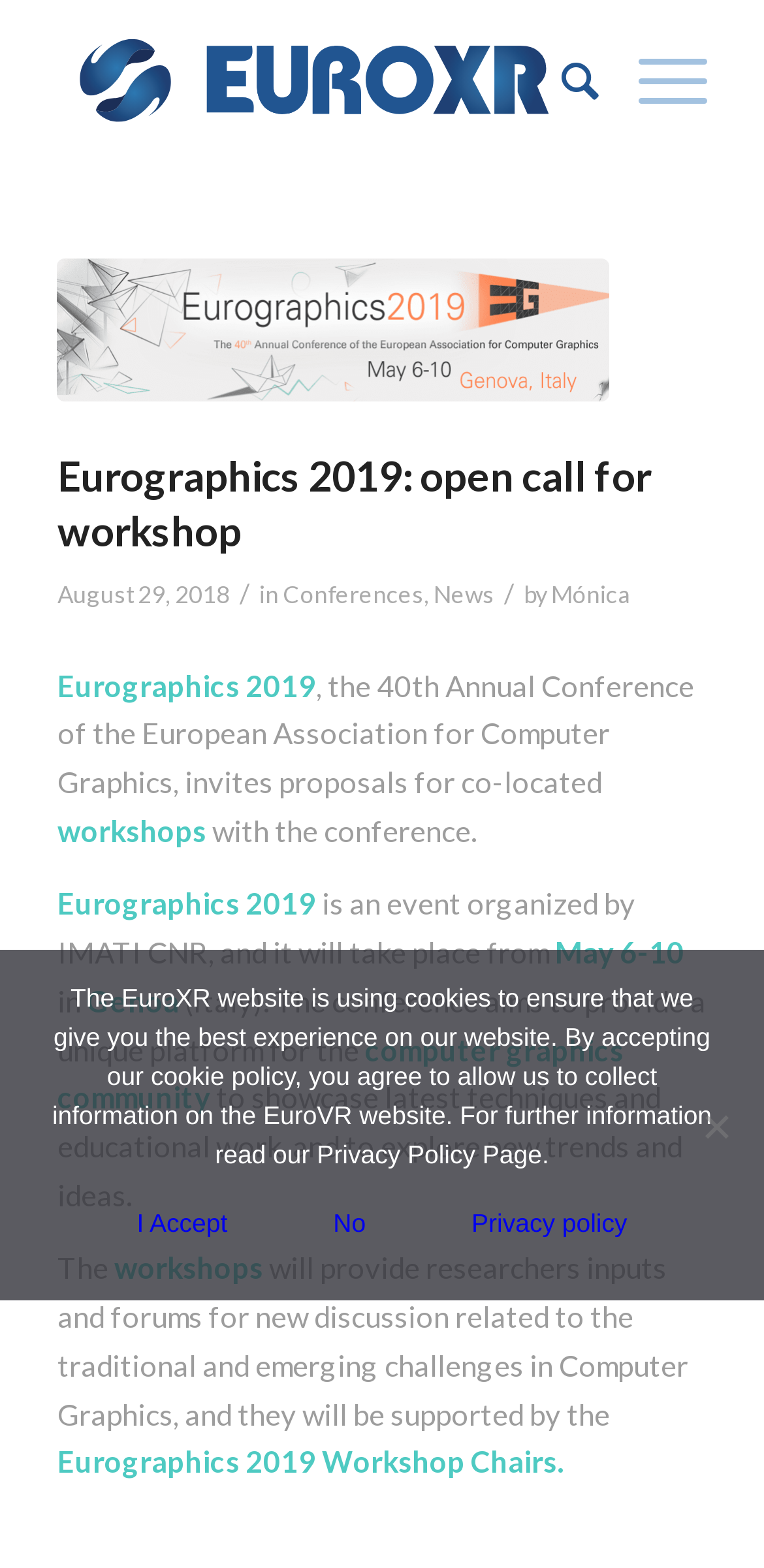Using the element description provided, determine the bounding box coordinates in the format (top-left x, top-left y, bottom-right x, bottom-right y). Ensure that all values are floating point numbers between 0 and 1. Element description: News

[0.567, 0.37, 0.647, 0.388]